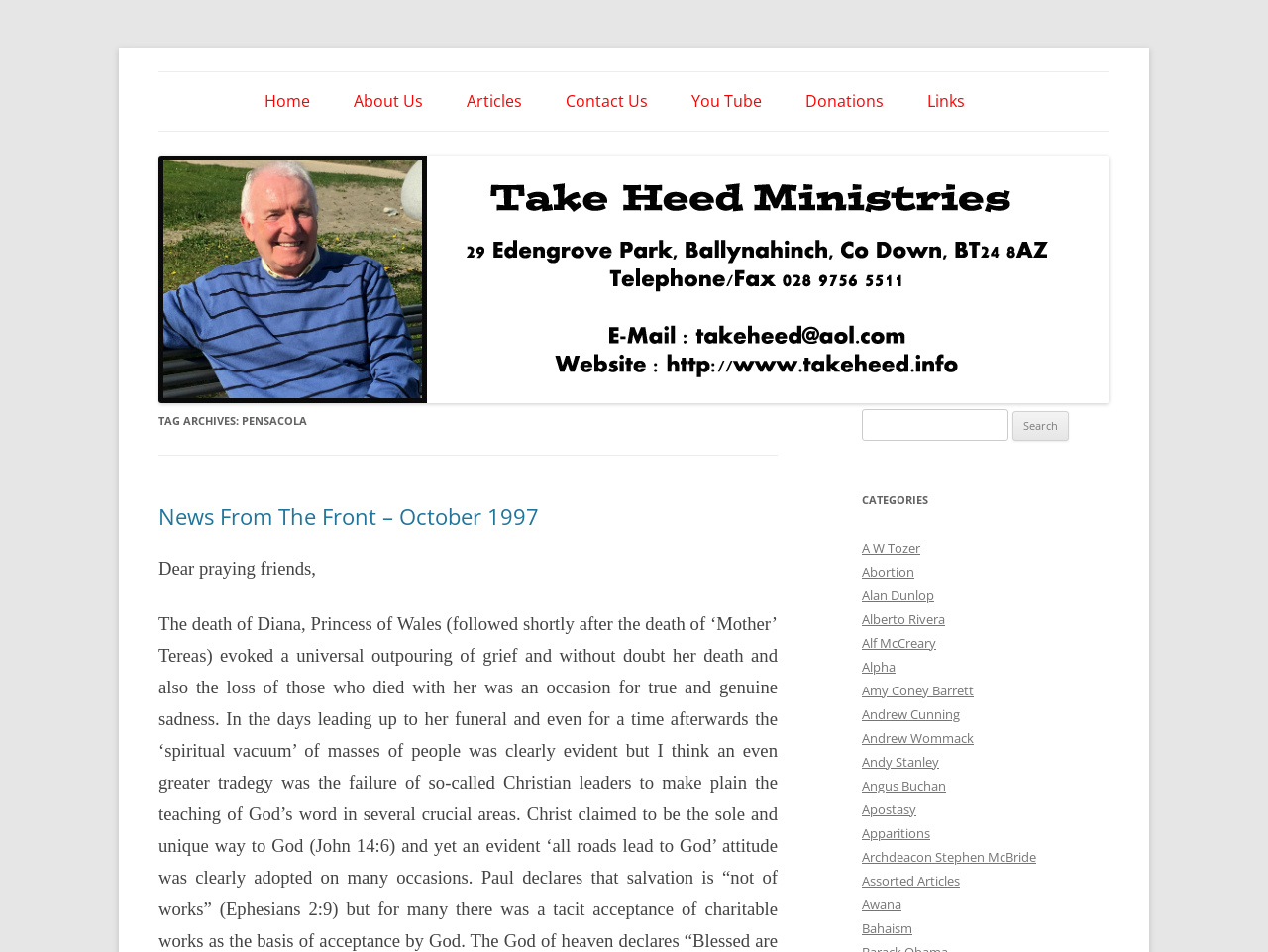Is there a search function on the webpage?
Refer to the image and respond with a one-word or short-phrase answer.

Yes